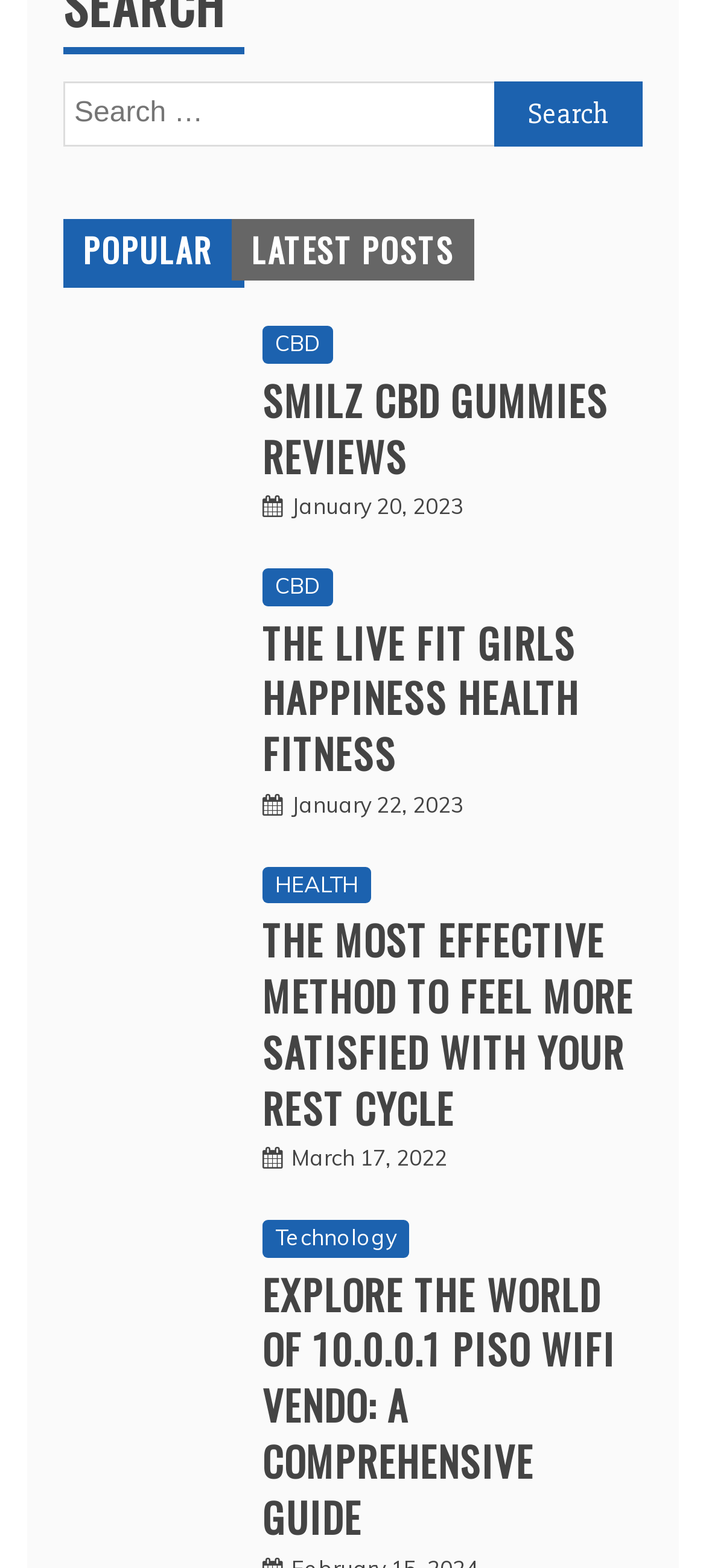For the given element description January 20, 2023, determine the bounding box coordinates of the UI element. The coordinates should follow the format (top-left x, top-left y, bottom-right x, bottom-right y) and be within the range of 0 to 1.

[0.413, 0.314, 0.656, 0.332]